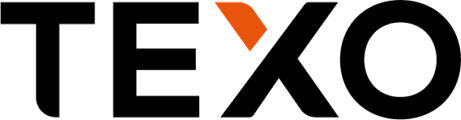What shape is incorporated into the TEXO logo?
With the help of the image, please provide a detailed response to the question.

According to the caption, the TEXO logo combines a bold, black font with an orange triangle, which adds a dynamic touch to the design. This implies that the shape incorporated into the TEXO logo is an orange triangle.